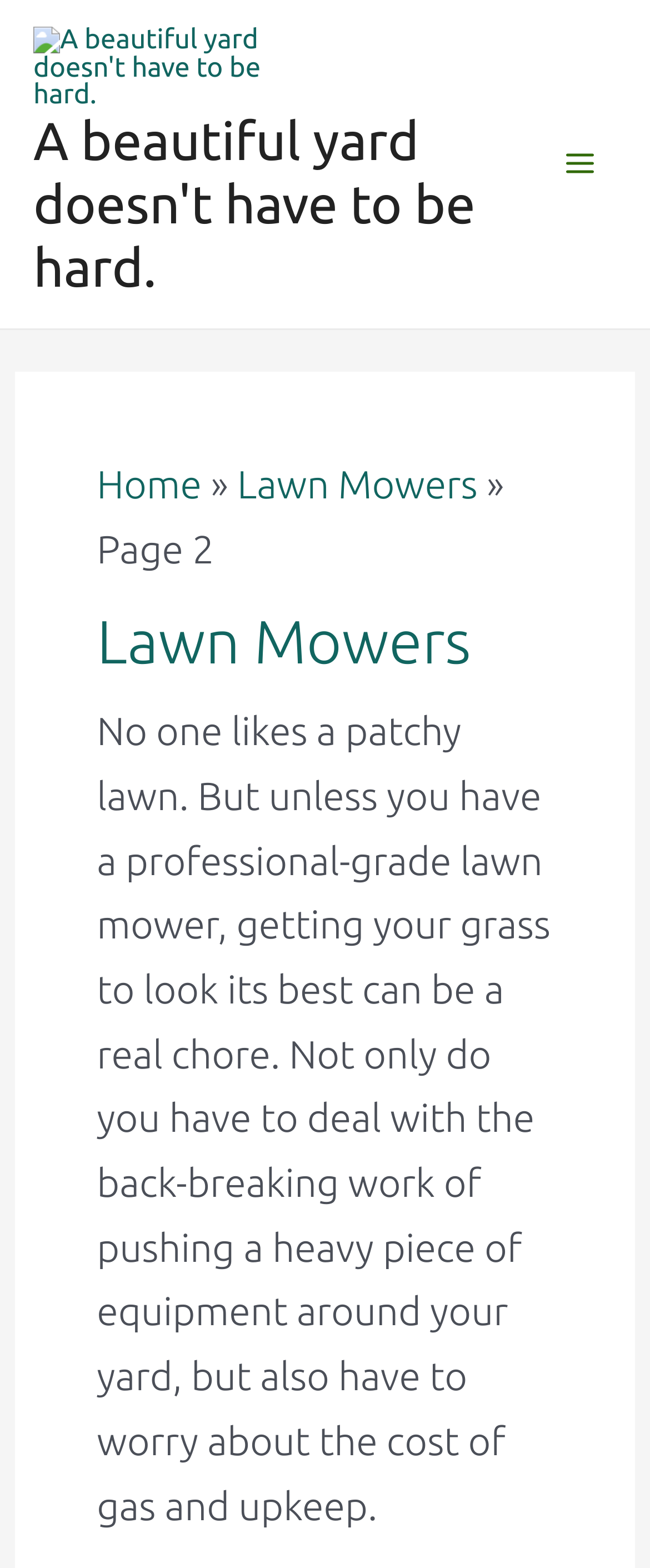Answer the question in one word or a short phrase:
What is the main topic of this webpage?

Lawn Mowers